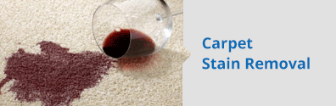Describe in detail everything you see in the image.

The image showcases a practical scenario related to carpet maintenance, prominently featuring a spilled wine glass that has left a noticeable red stain on a light-colored carpet. On the right side of the image, bold text reads "Carpet Stain Removal," implying a focus on strategies or services for effectively dealing with such stains. This visual highlights the importance of timely and effective stain removal techniques to maintain the aesthetic and longevity of carpets, making it a relevant topic for homeowners and carpet care specialists alike. The imagery serves as a reminder of common mishaps in homes while also suggesting a solution-oriented approach to carpet care.